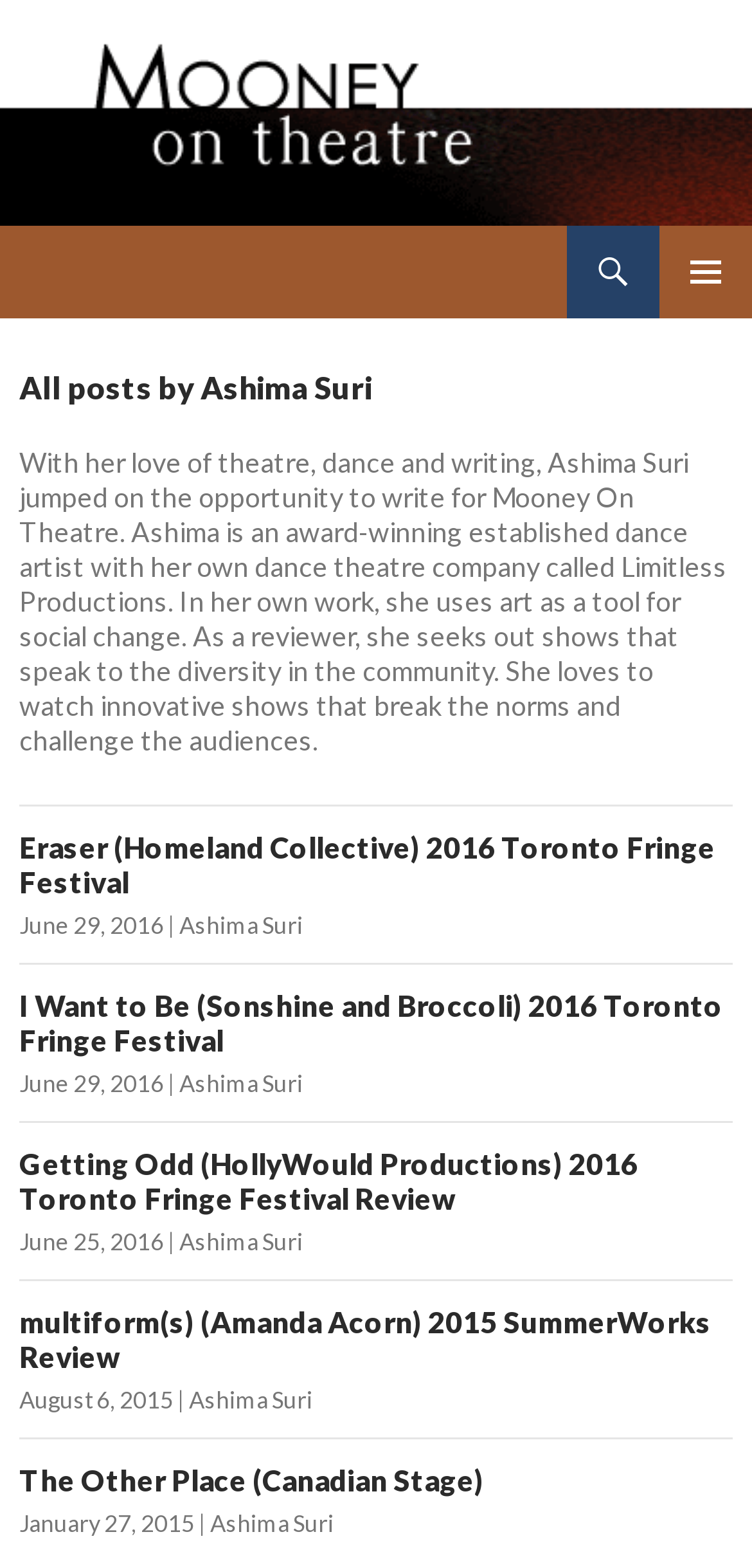What is the date of the second article? Look at the image and give a one-word or short phrase answer.

June 29, 2016